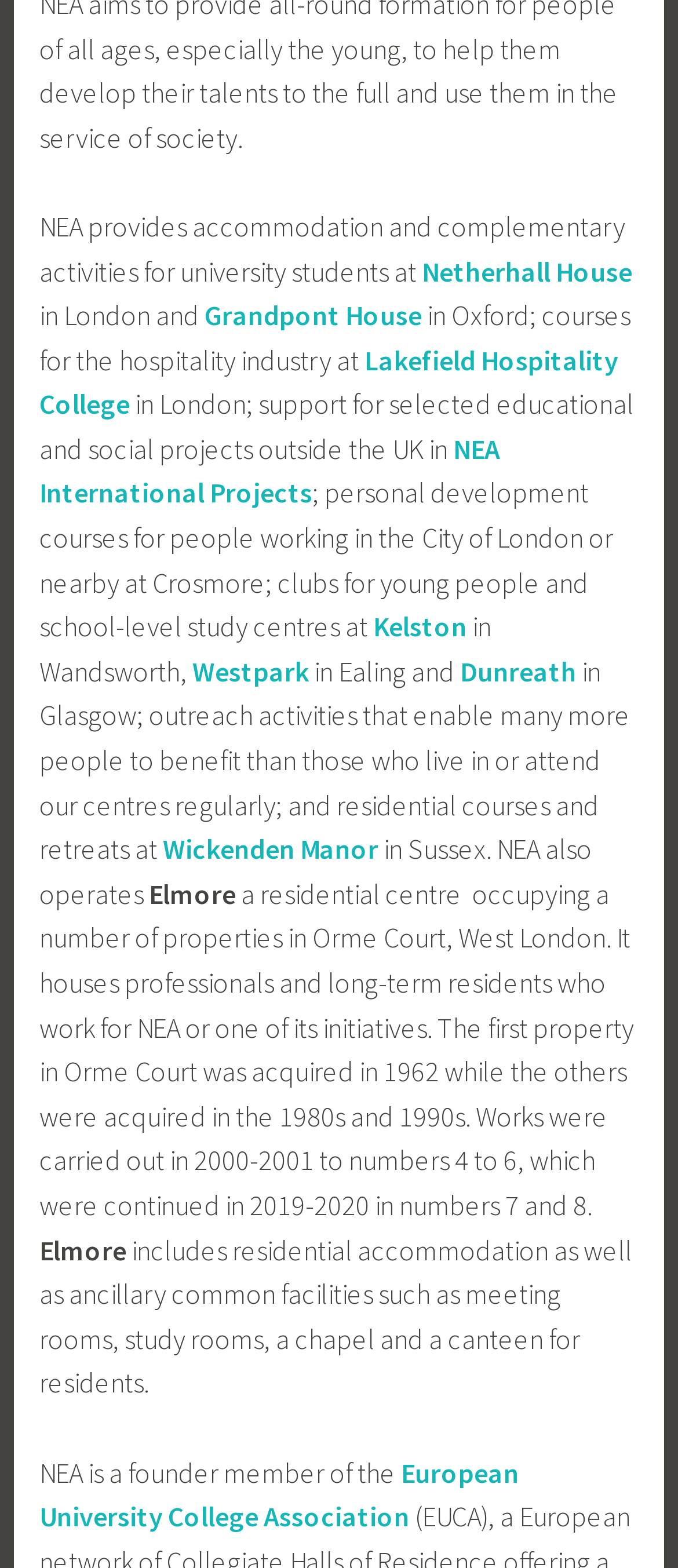Highlight the bounding box of the UI element that corresponds to this description: "Westpark".

[0.284, 0.417, 0.456, 0.439]